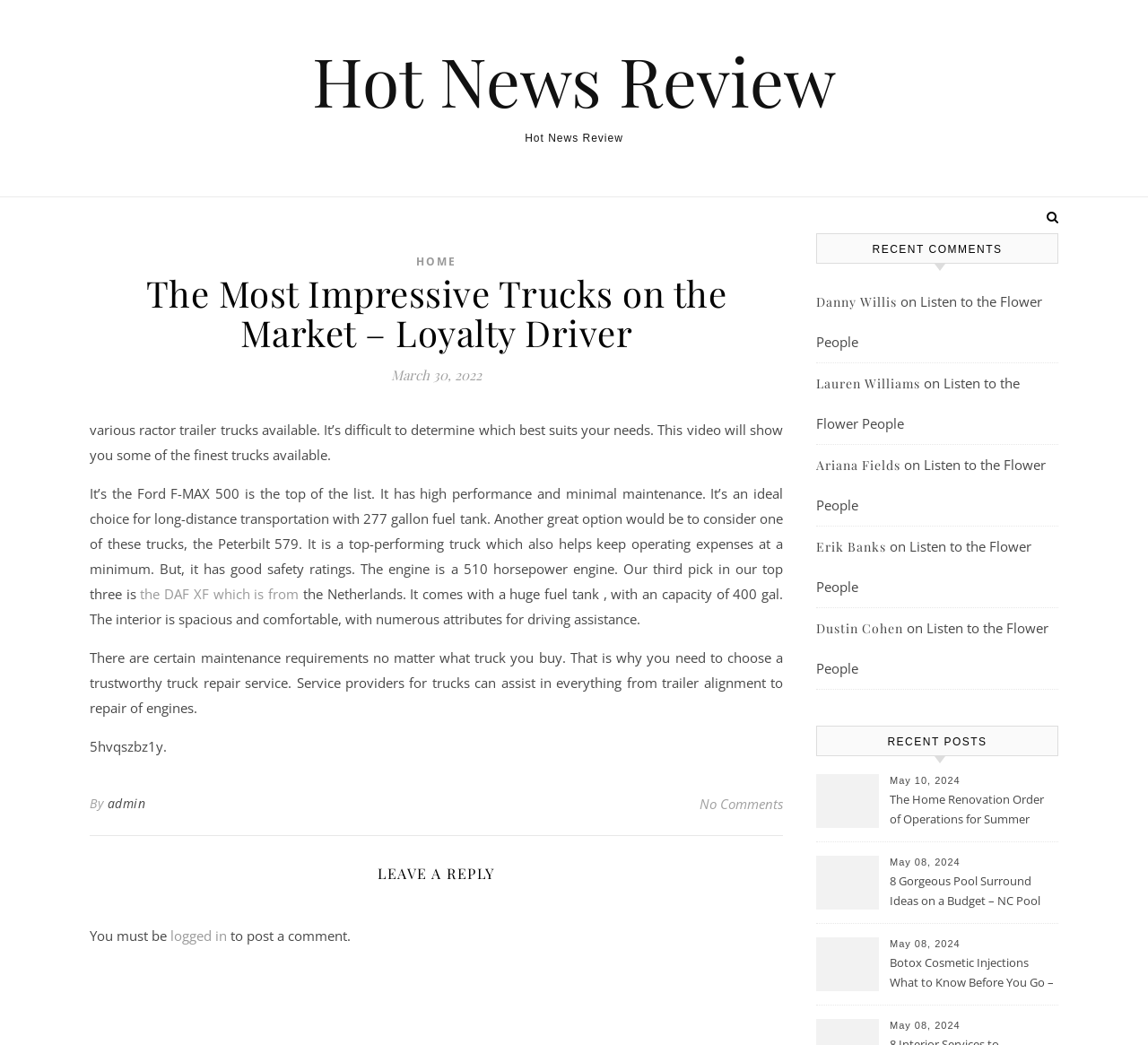Locate the bounding box coordinates of the element that needs to be clicked to carry out the instruction: "Leave a reply to the article". The coordinates should be given as four float numbers ranging from 0 to 1, i.e., [left, top, right, bottom].

[0.078, 0.826, 0.682, 0.847]